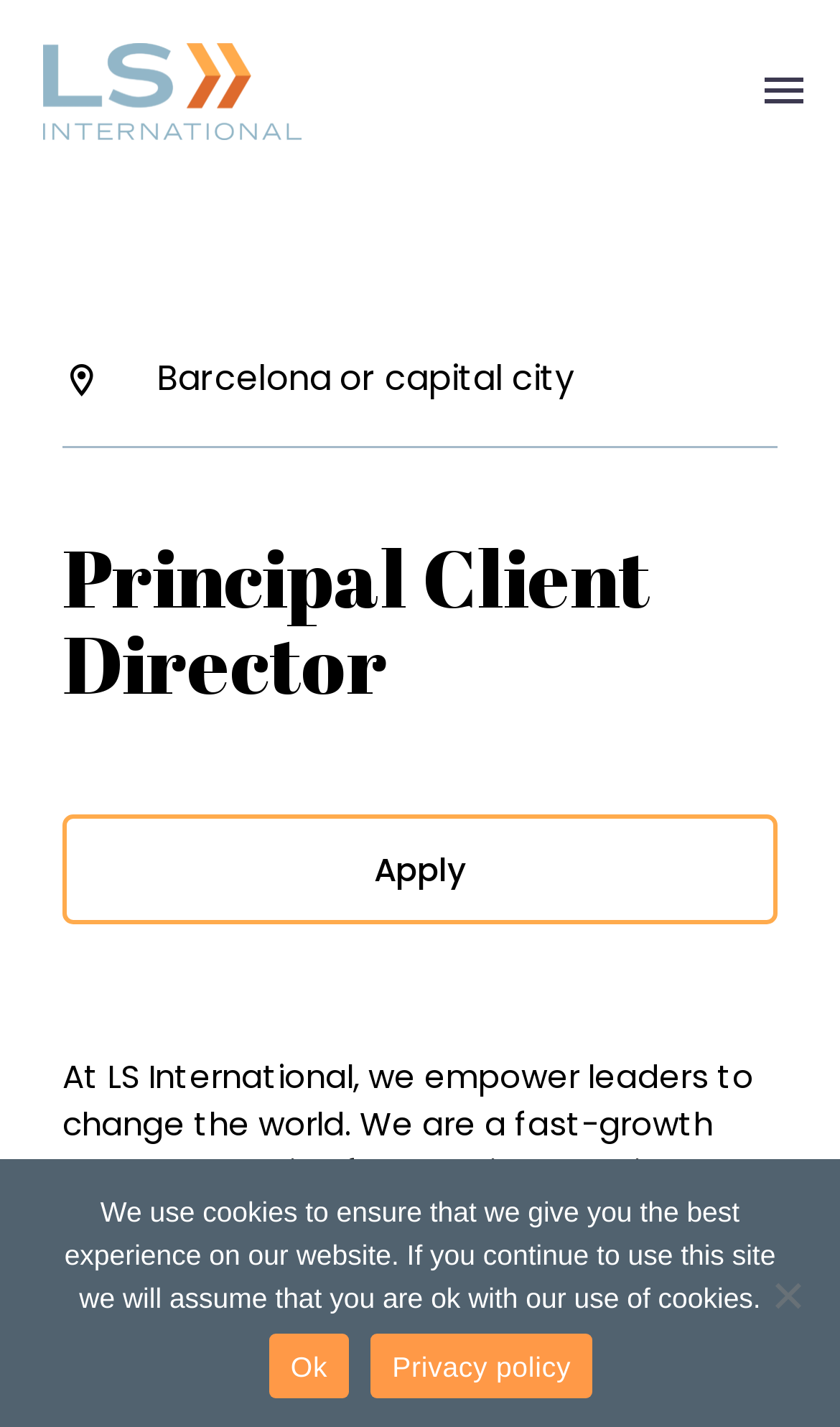Please respond to the question using a single word or phrase:
What is the company name?

LS International